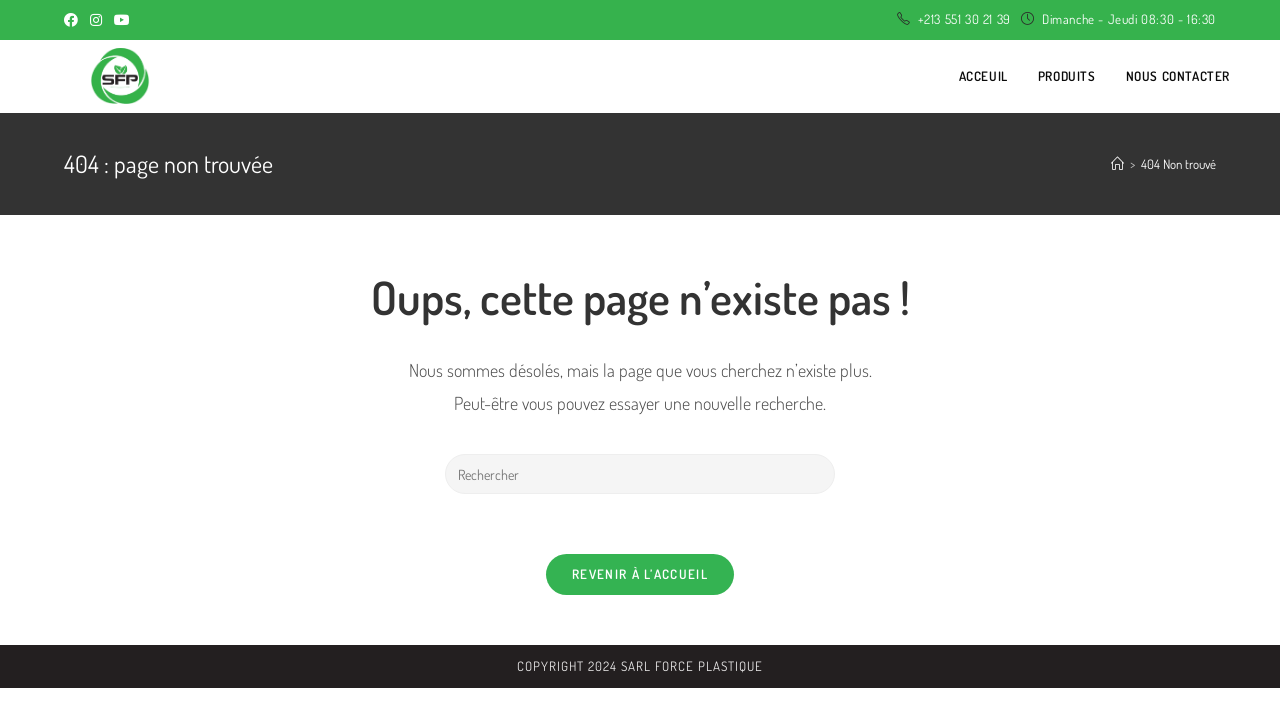Could you locate the bounding box coordinates for the section that should be clicked to accomplish this task: "Search on the site".

[0.348, 0.628, 0.652, 0.683]